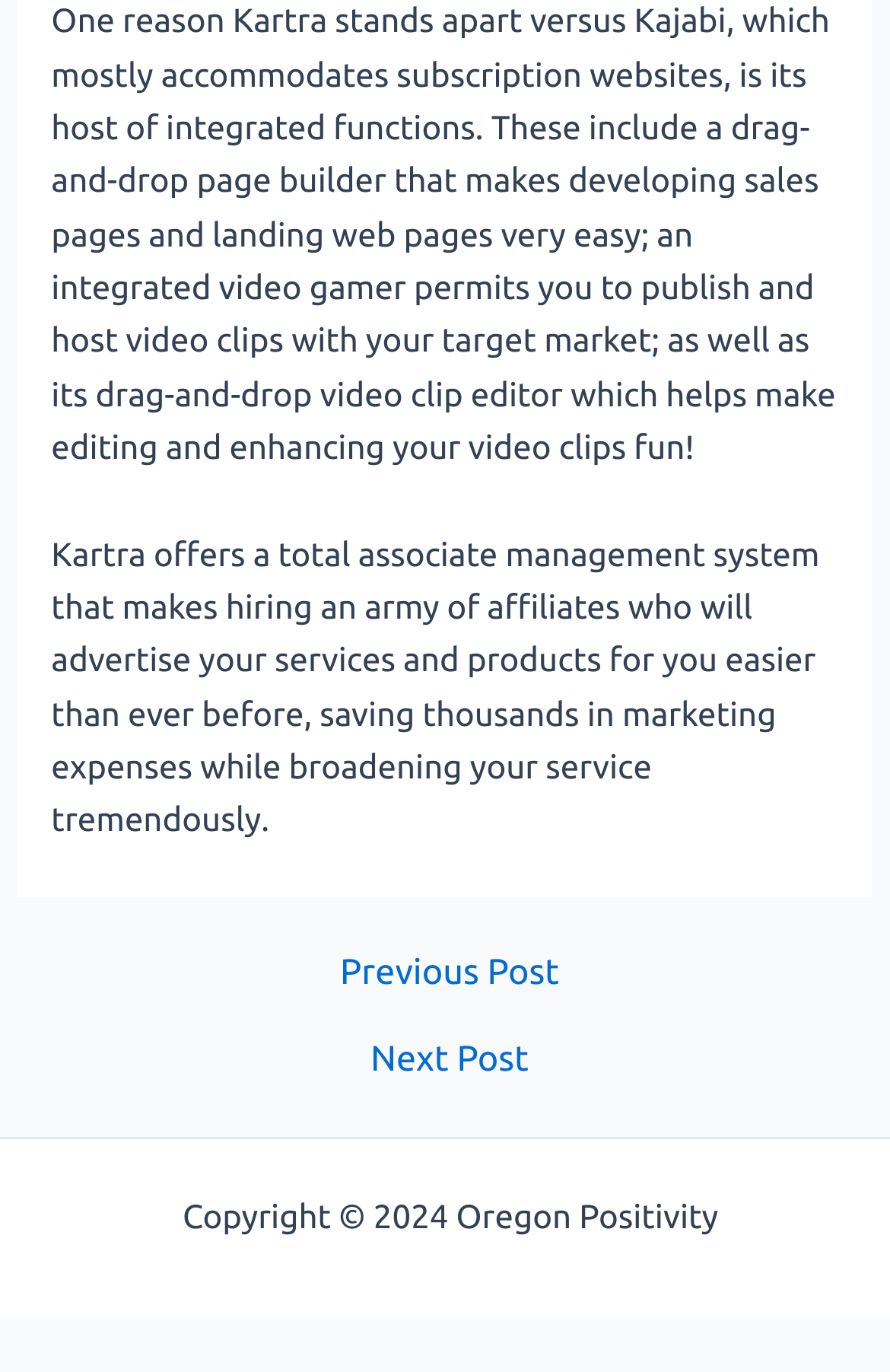What is the main topic of the webpage?
Based on the image, answer the question with a single word or brief phrase.

Kartra